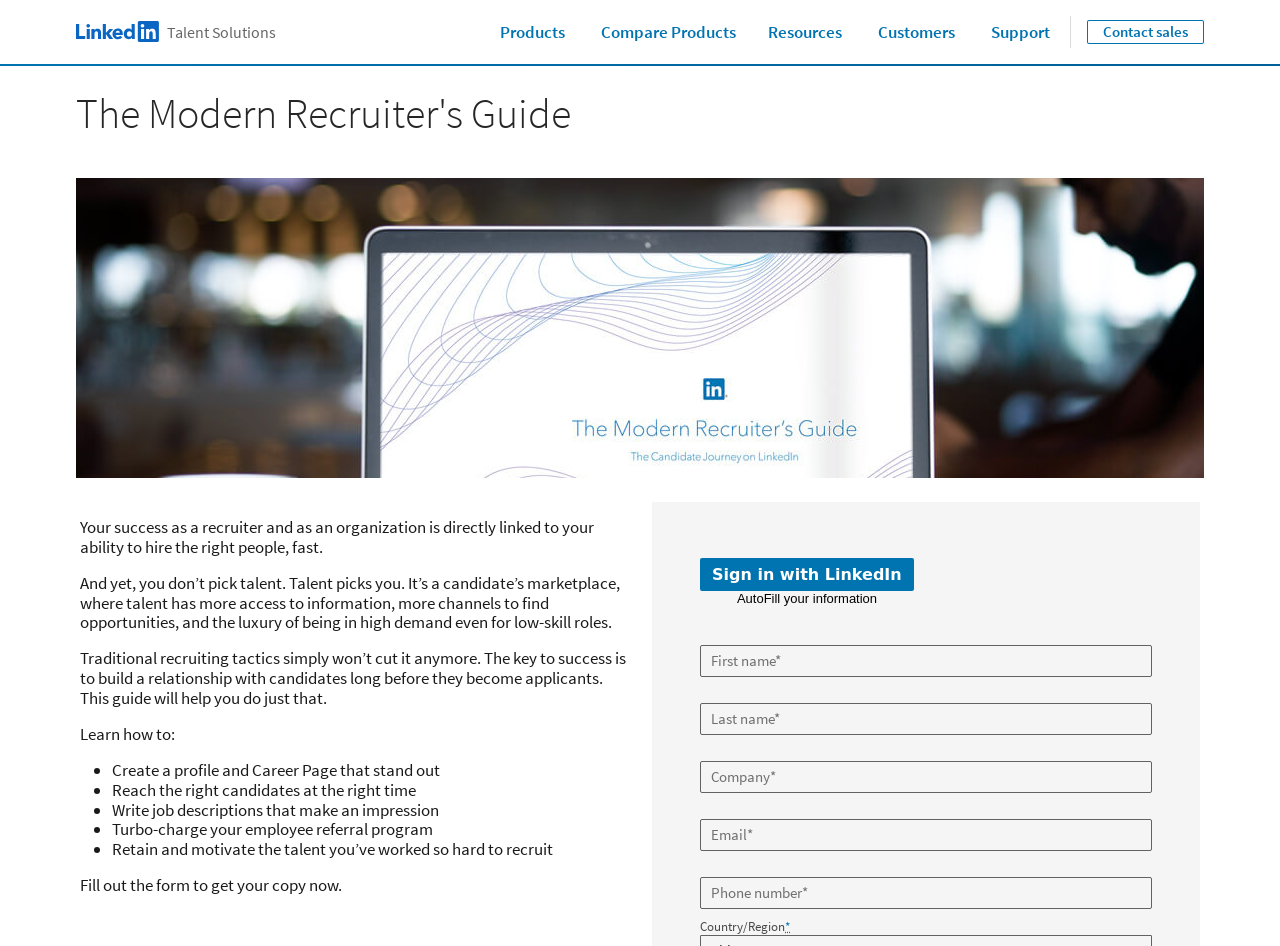What is the relationship between talent and recruiters?
Utilize the image to construct a detailed and well-explained answer.

According to the webpage content, the relationship between talent and recruiters is that talent has more access to information and channels to find opportunities, and therefore, talent picks recruiters rather than the other way around.